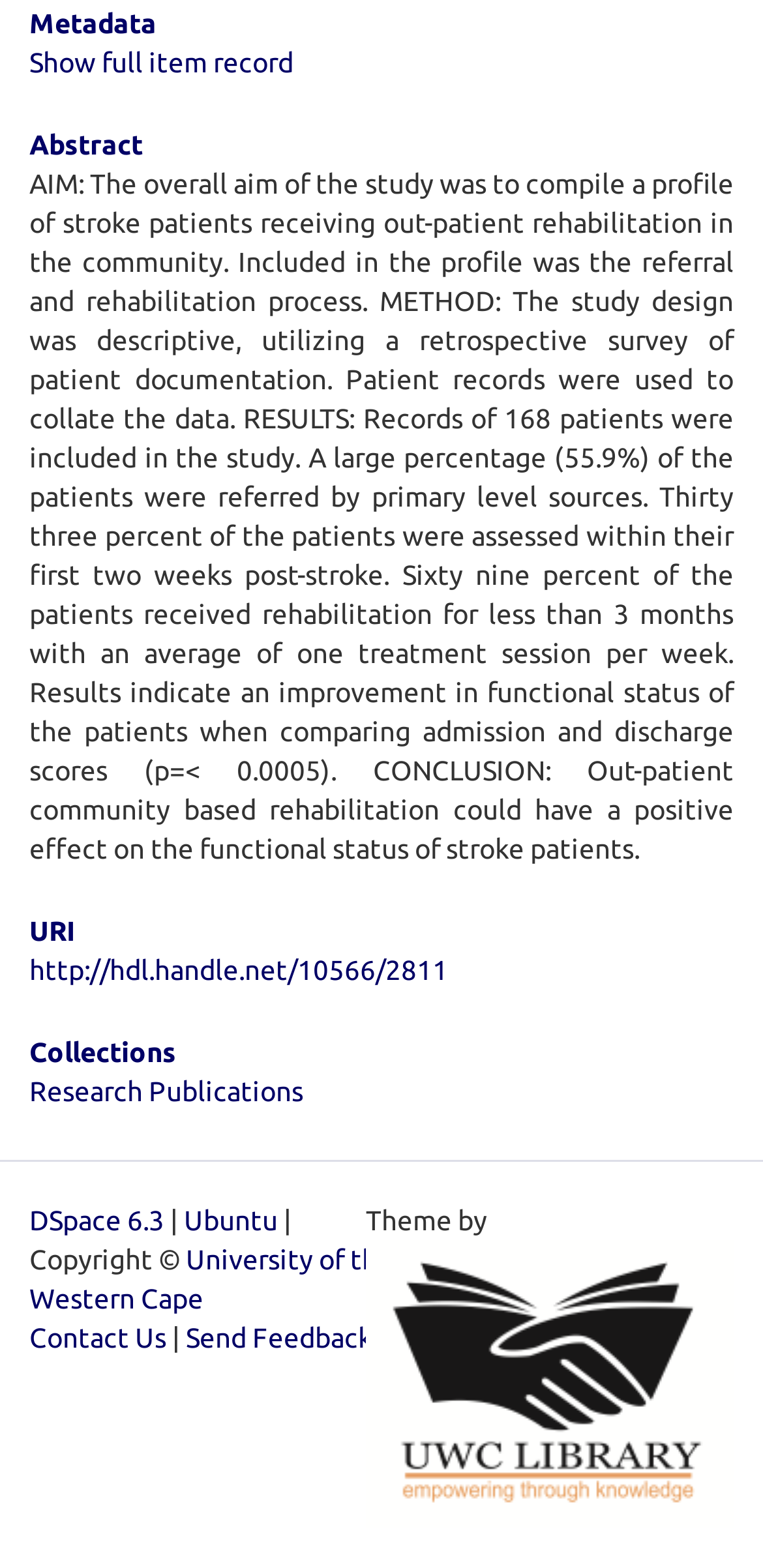Determine the bounding box for the UI element described here: "Ubuntu".

[0.241, 0.768, 0.372, 0.788]